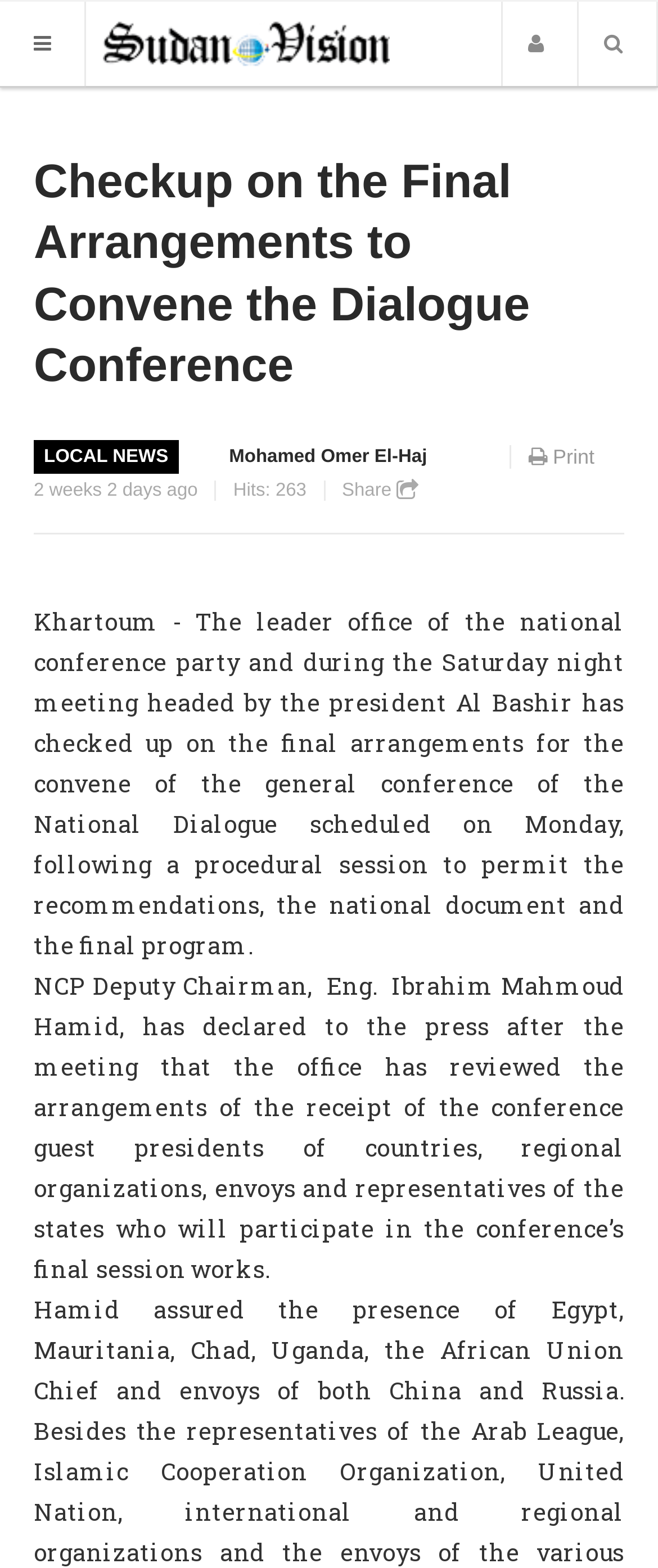Given the element description More, predict the bounding box coordinates for the UI element in the webpage screenshot. The format should be (top-left x, top-left y, bottom-right x, bottom-right y), and the values should be between 0 and 1.

[0.051, 0.413, 0.486, 0.445]